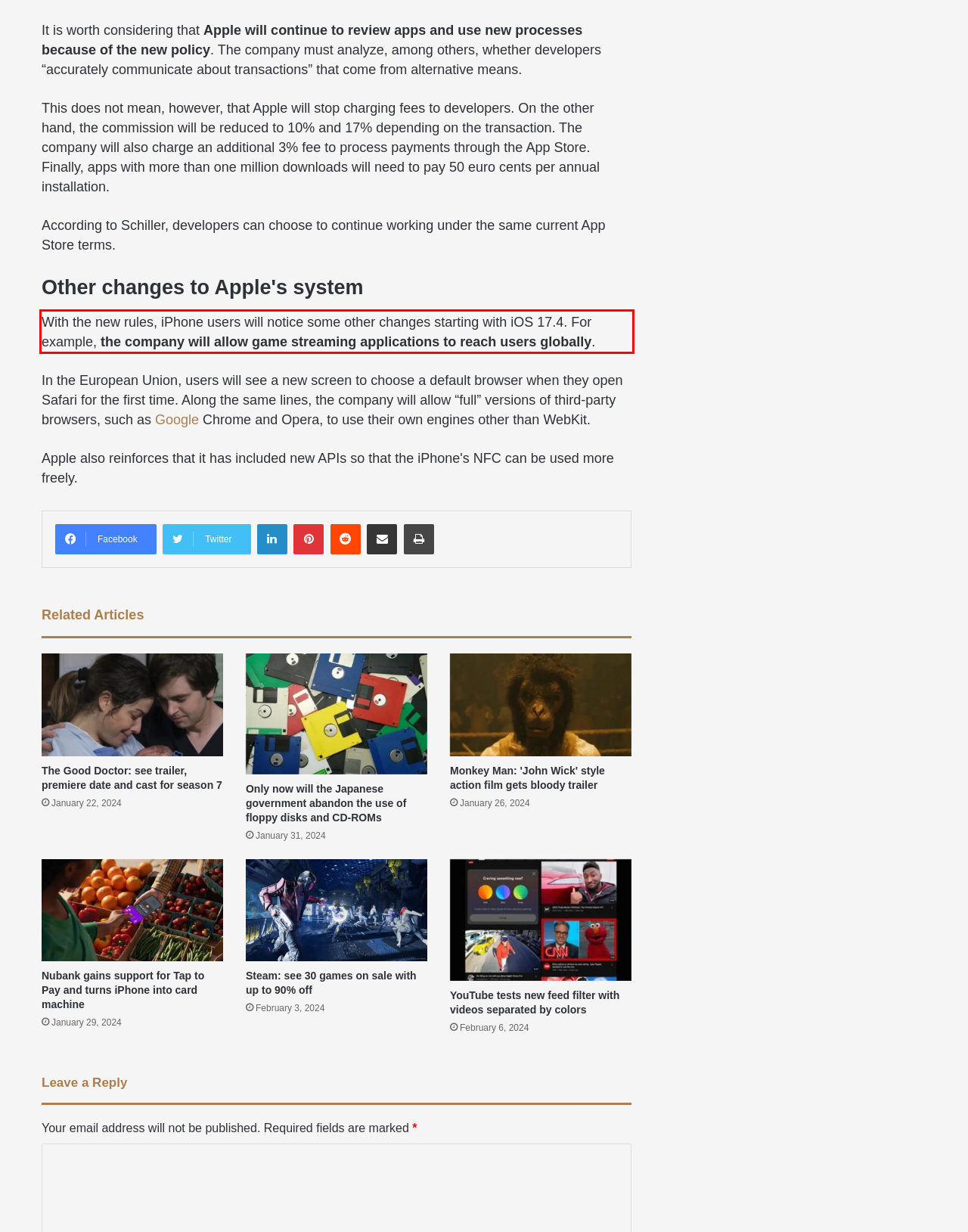By examining the provided screenshot of a webpage, recognize the text within the red bounding box and generate its text content.

With the new rules, iPhone users will notice some other changes starting with iOS 17.4. For example, the company will allow game streaming applications to reach users globally.